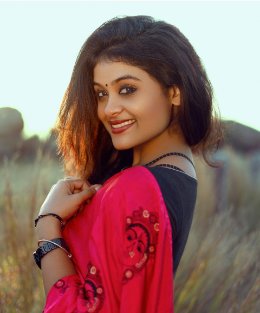Provide an in-depth description of the image.

The image features a smiling woman dressed in a vibrant pink attire, adorned with intricate embroidery. She stands outdoors, seemingly enjoying a sunny atmosphere with soft golden light highlighting her features. Her hair flows elegantly, framing her face adorned with a subtle bindi between her brows, adding a touch of cultural elegance. The natural surroundings enhance the warmth of the scene, capturing a moment of grace and joy. This image represents Sara Khan, the founder of Foodeez Junction, a platform dedicated to sharing culinary experiences and recipes.